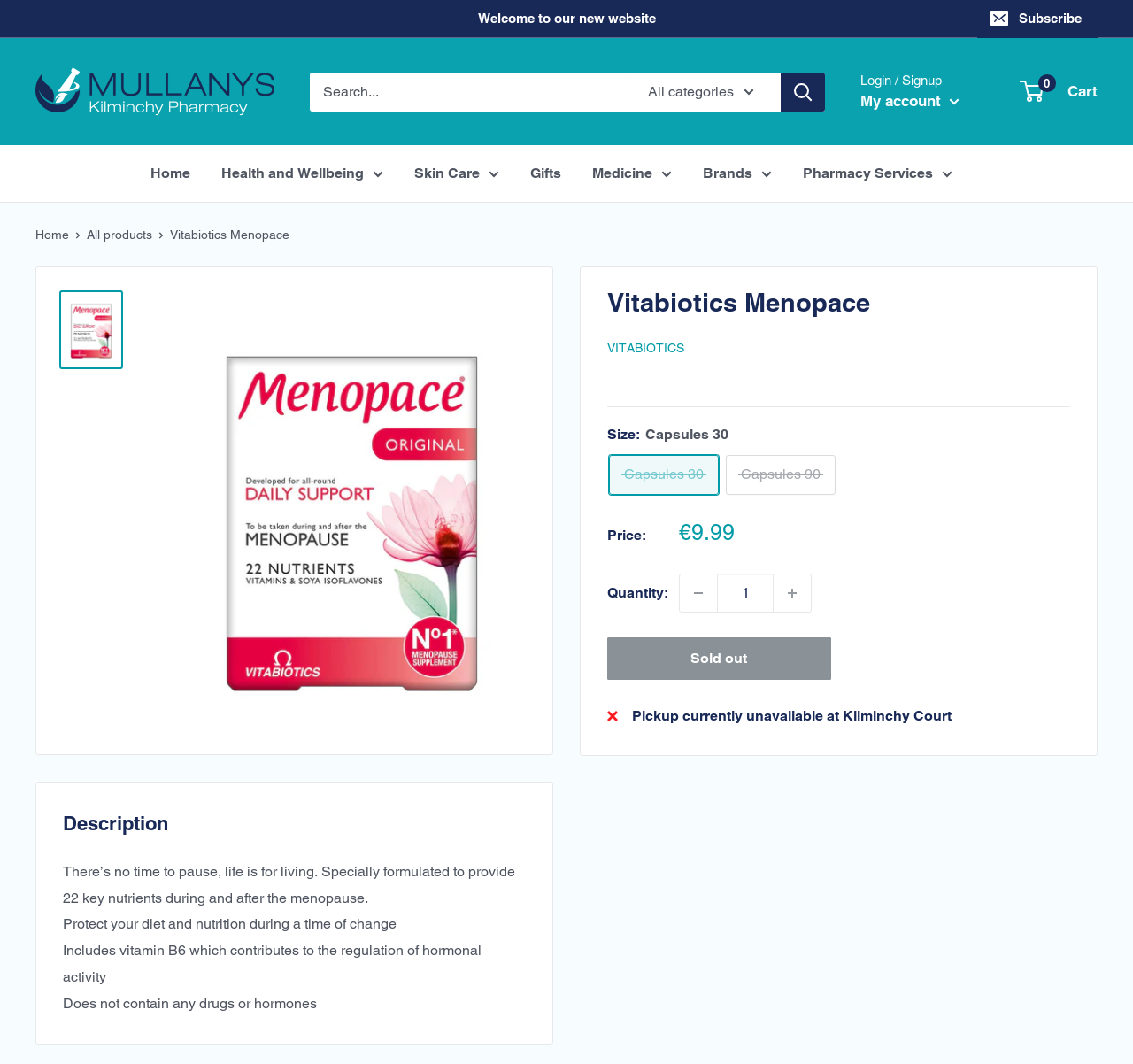Please identify the bounding box coordinates of the element's region that I should click in order to complete the following instruction: "Login or signup". The bounding box coordinates consist of four float numbers between 0 and 1, i.e., [left, top, right, bottom].

[0.759, 0.068, 0.831, 0.082]